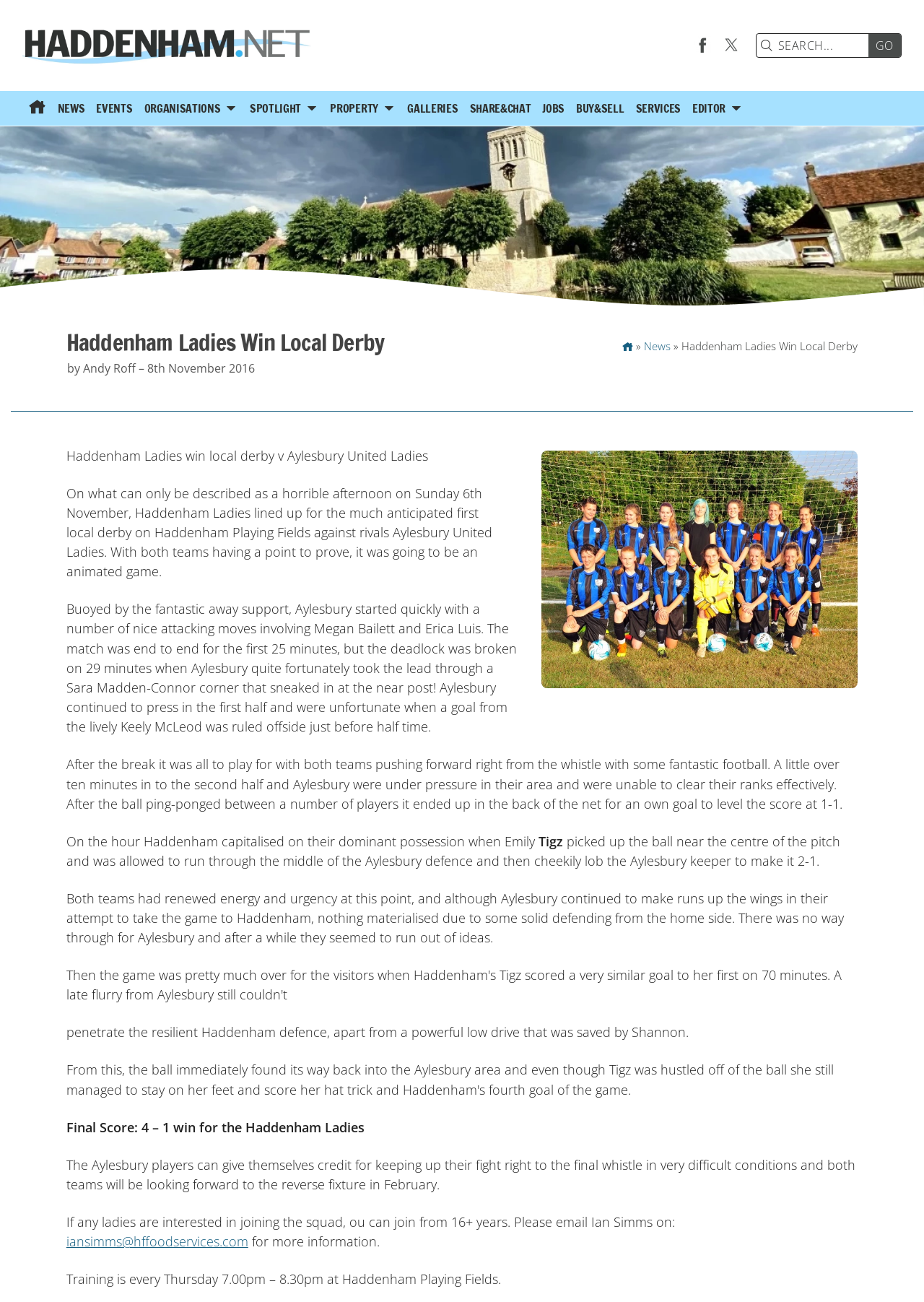Please provide the bounding box coordinates in the format (top-left x, top-left y, bottom-right x, bottom-right y). Remember, all values are floating point numbers between 0 and 1. What is the bounding box coordinate of the region described as: Digiday newsletters

None